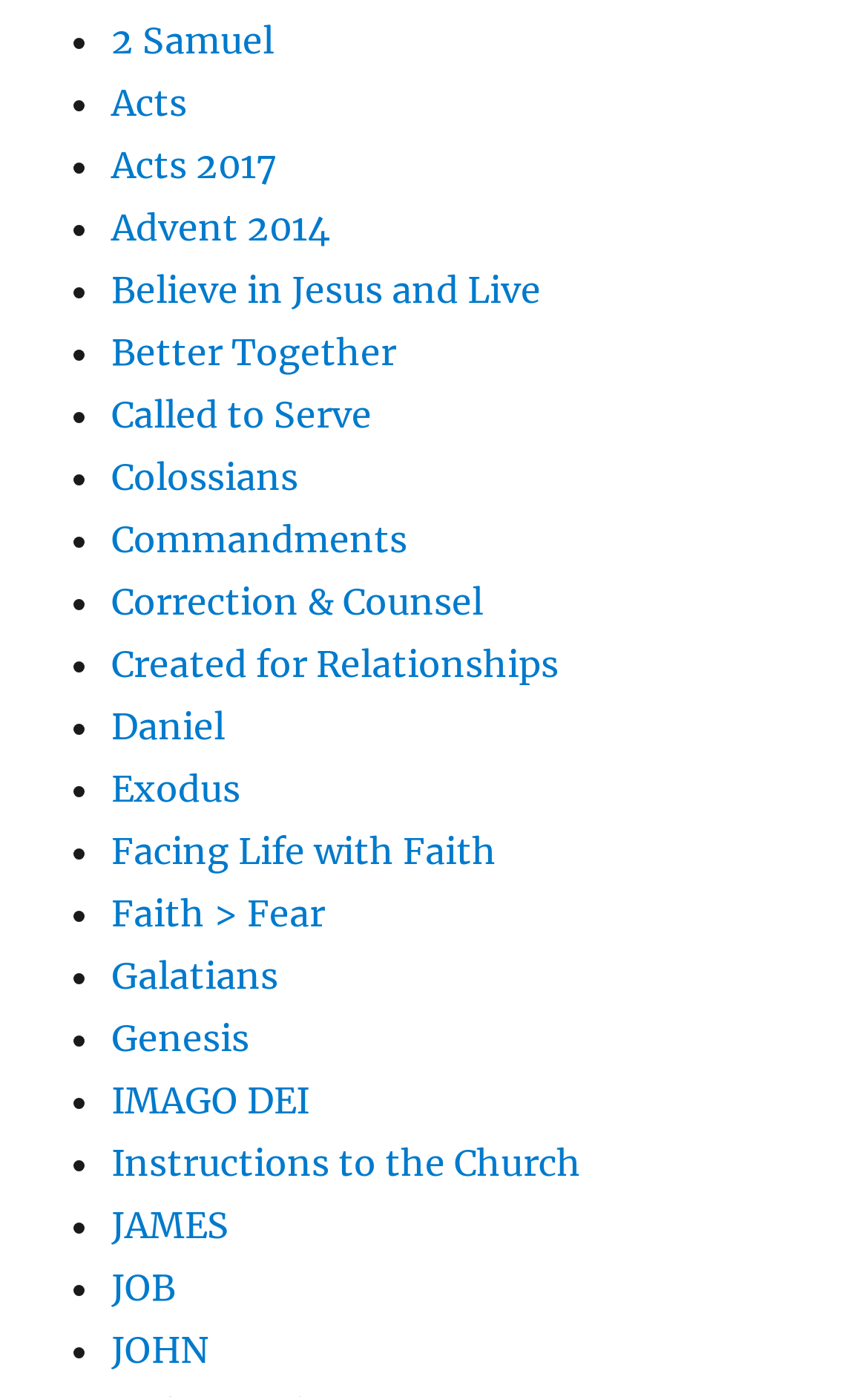Are the list items in alphabetical order?
From the screenshot, supply a one-word or short-phrase answer.

Yes